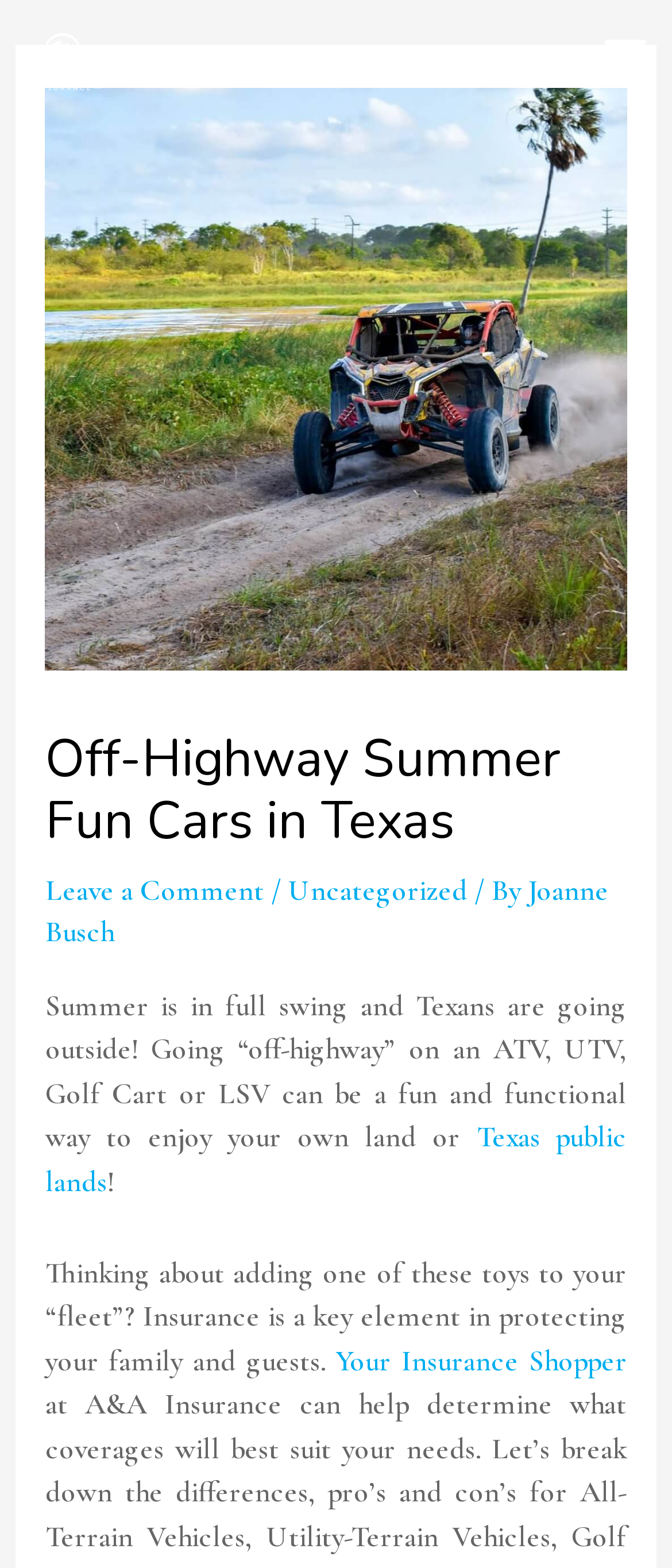Who wrote the article?
Can you offer a detailed and complete answer to this question?

The author of the article can be determined from the link 'Joanne Busch' which is located below the header and is likely to be the author's name.